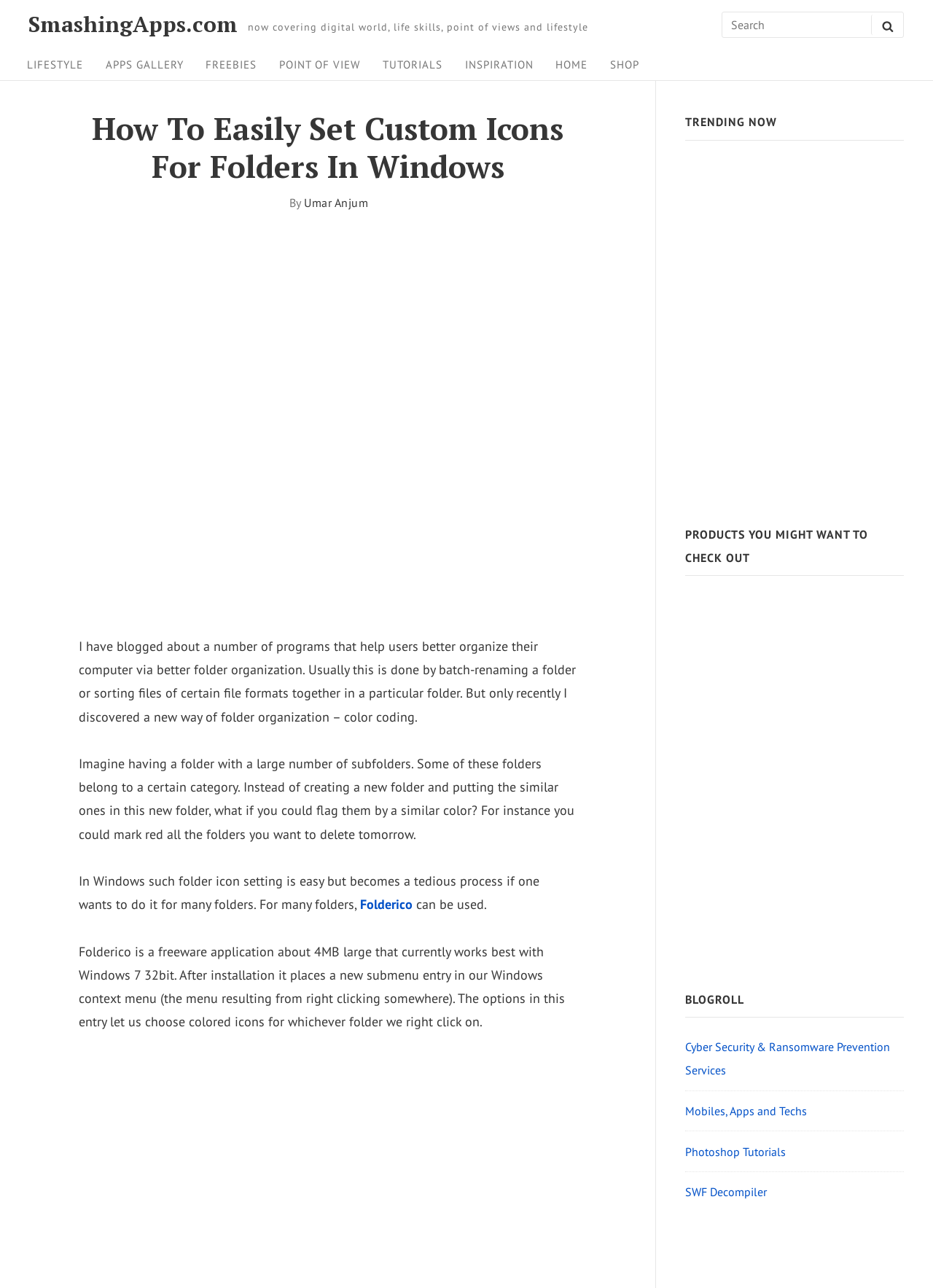Determine the bounding box coordinates of the area to click in order to meet this instruction: "Click on 'Teaching Reading'".

None